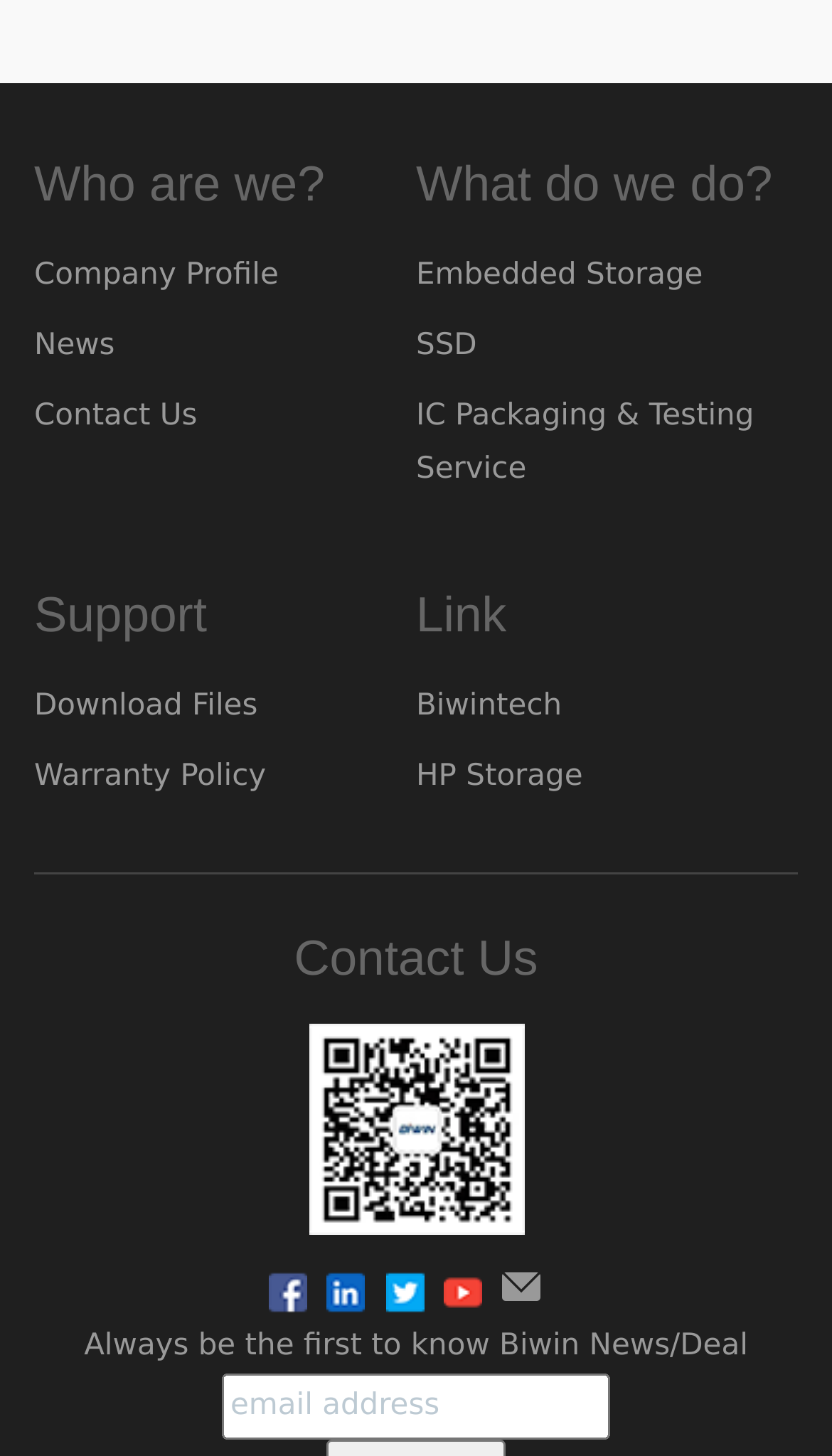Locate the bounding box coordinates of the area to click to fulfill this instruction: "Click on the link to Biwintech". The bounding box should be presented as four float numbers between 0 and 1, in the order [left, top, right, bottom].

[0.5, 0.473, 0.675, 0.496]